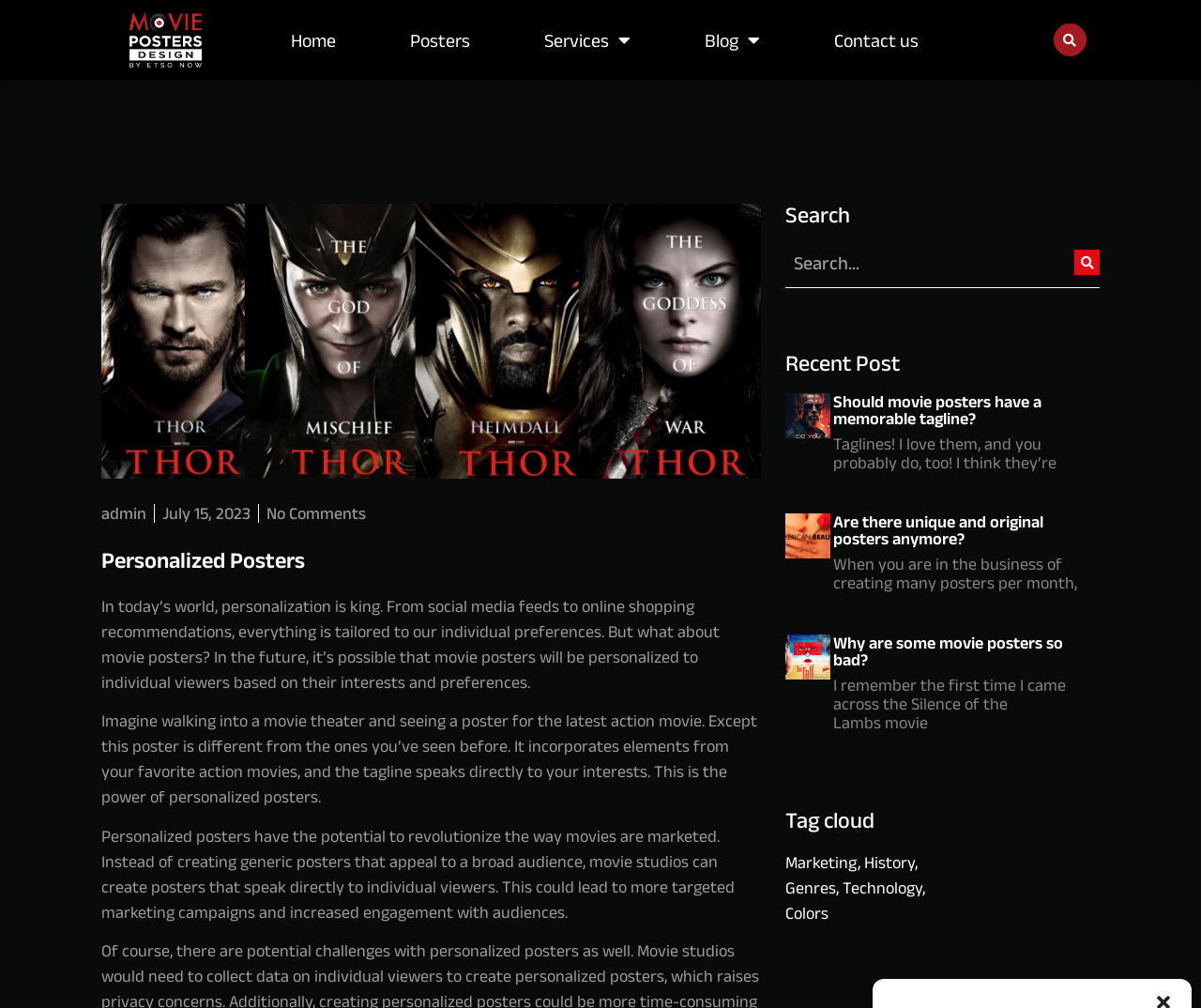Using the element description: "parent_node: Search name="s" placeholder="Search..."", determine the bounding box coordinates for the specified UI element. The coordinates should be four float numbers between 0 and 1, [left, top, right, bottom].

[0.654, 0.248, 0.895, 0.273]